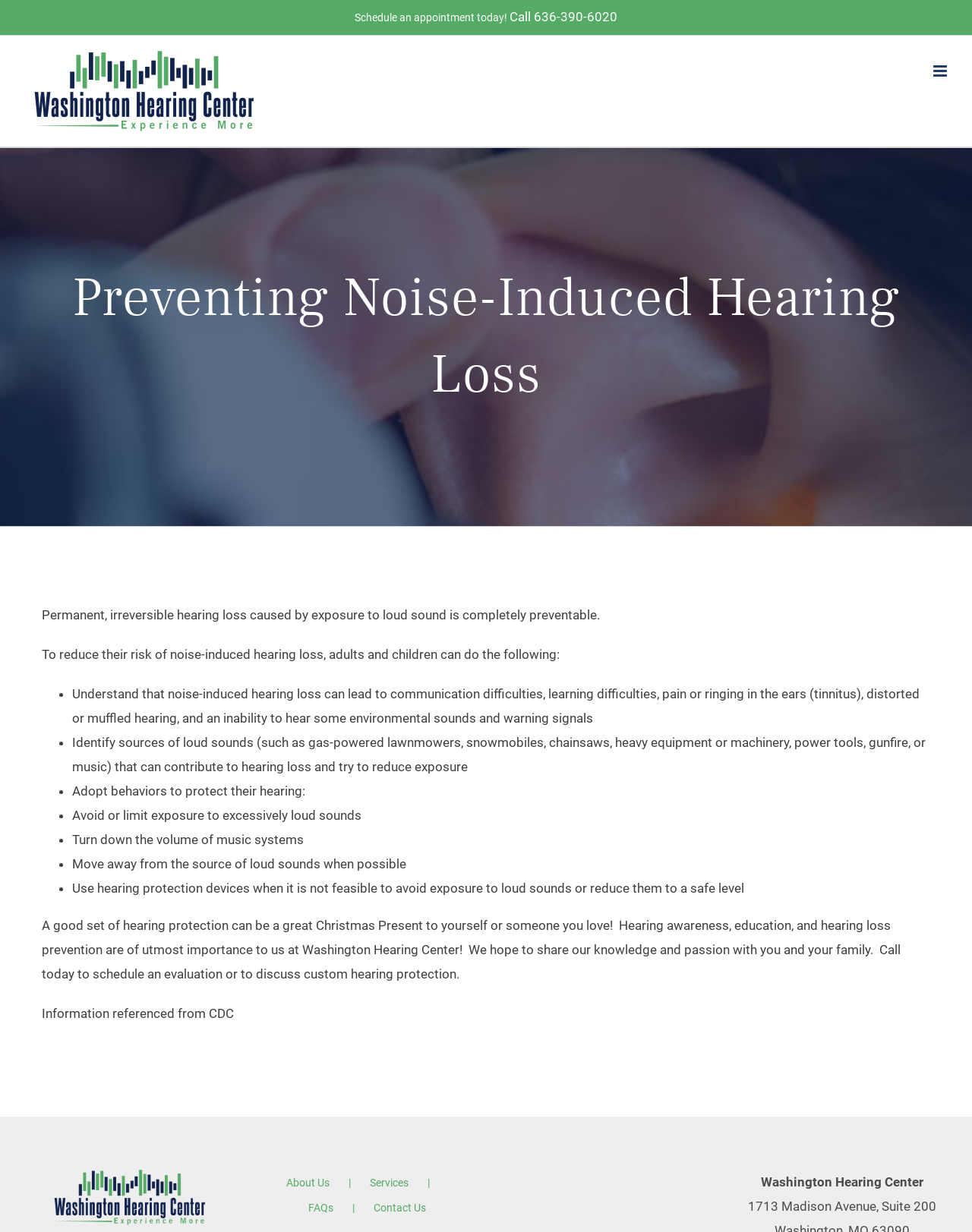Determine the bounding box for the UI element as described: "Call 636-390-6020". The coordinates should be represented as four float numbers between 0 and 1, formatted as [left, top, right, bottom].

[0.524, 0.007, 0.635, 0.02]